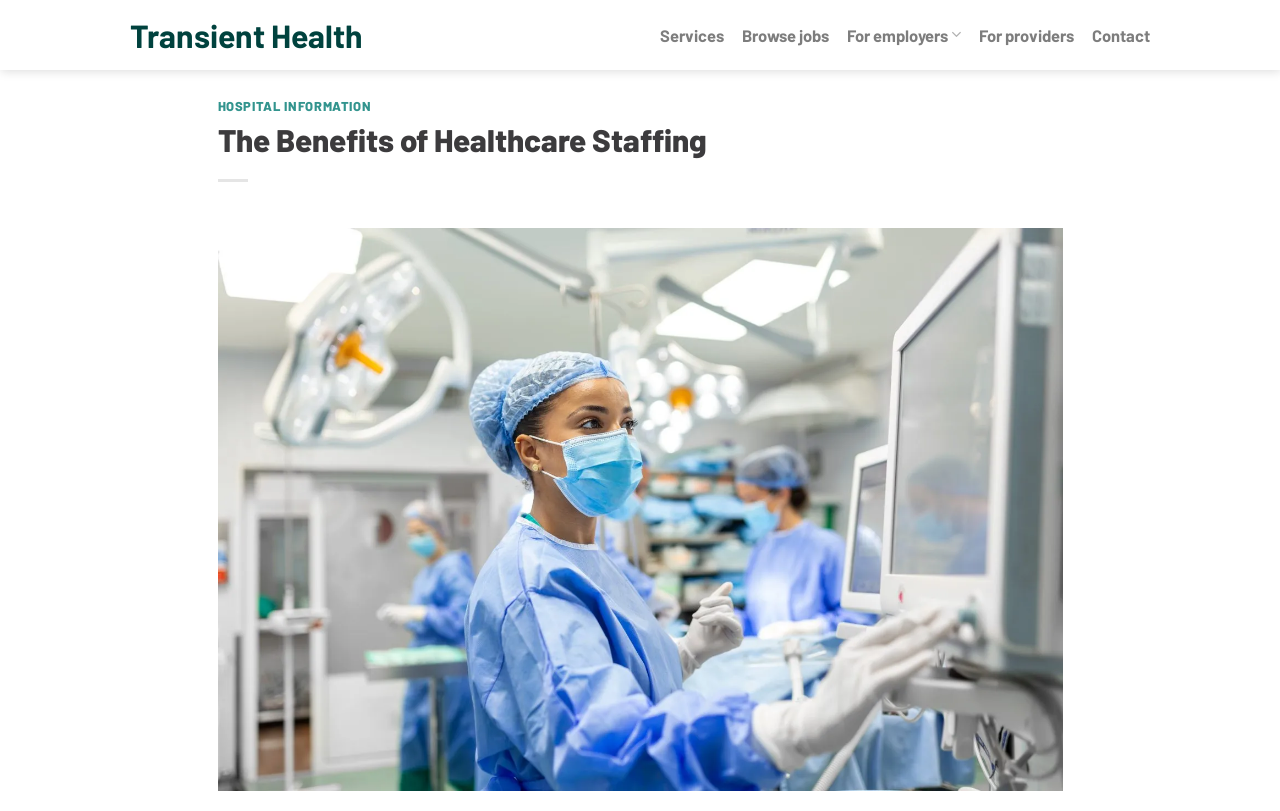Given the element description: "For employers", predict the bounding box coordinates of this UI element. The coordinates must be four float numbers between 0 and 1, given as [left, top, right, bottom].

[0.662, 0.019, 0.751, 0.067]